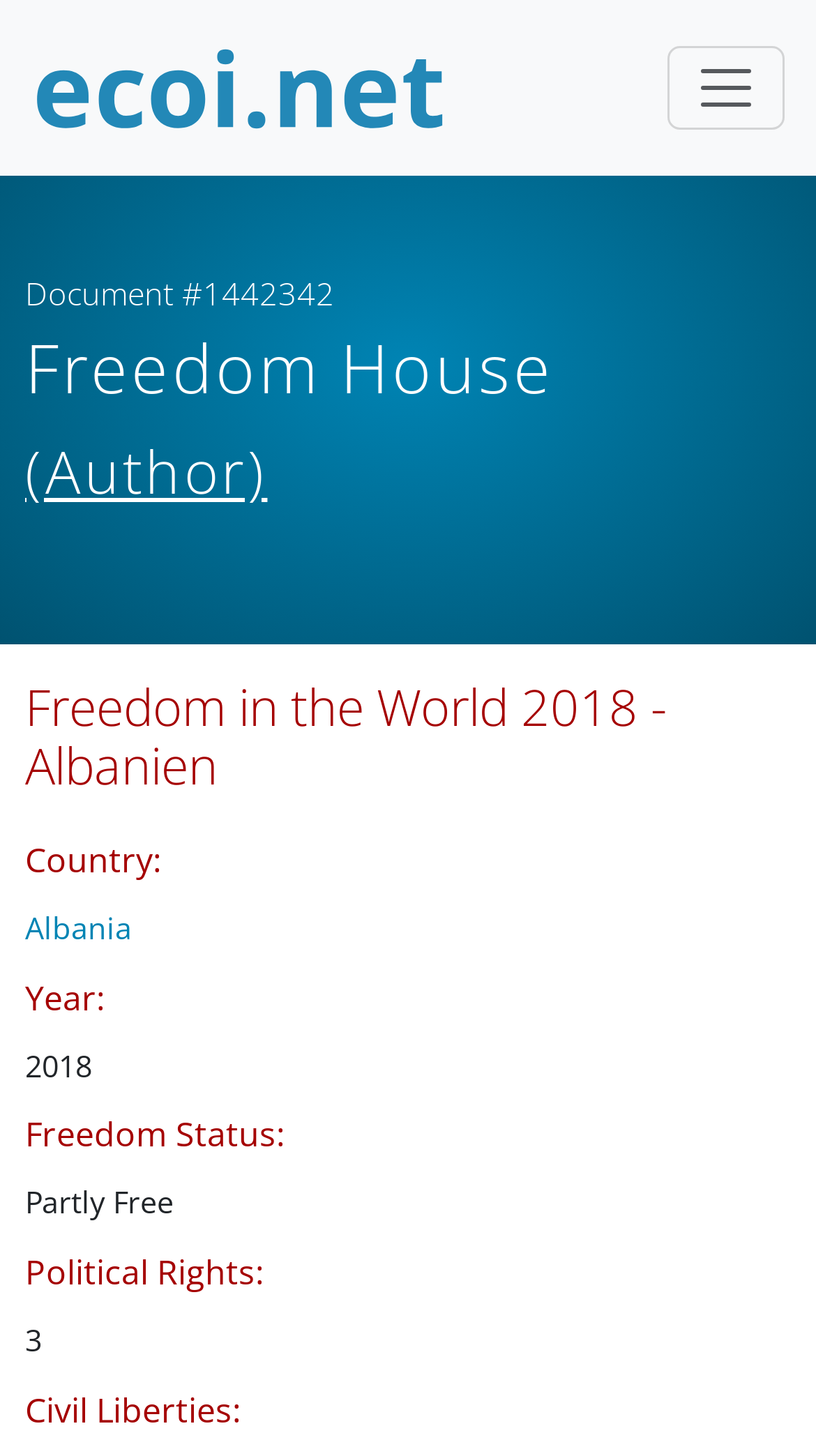Reply to the question with a single word or phrase:
What is the year of the report?

2018